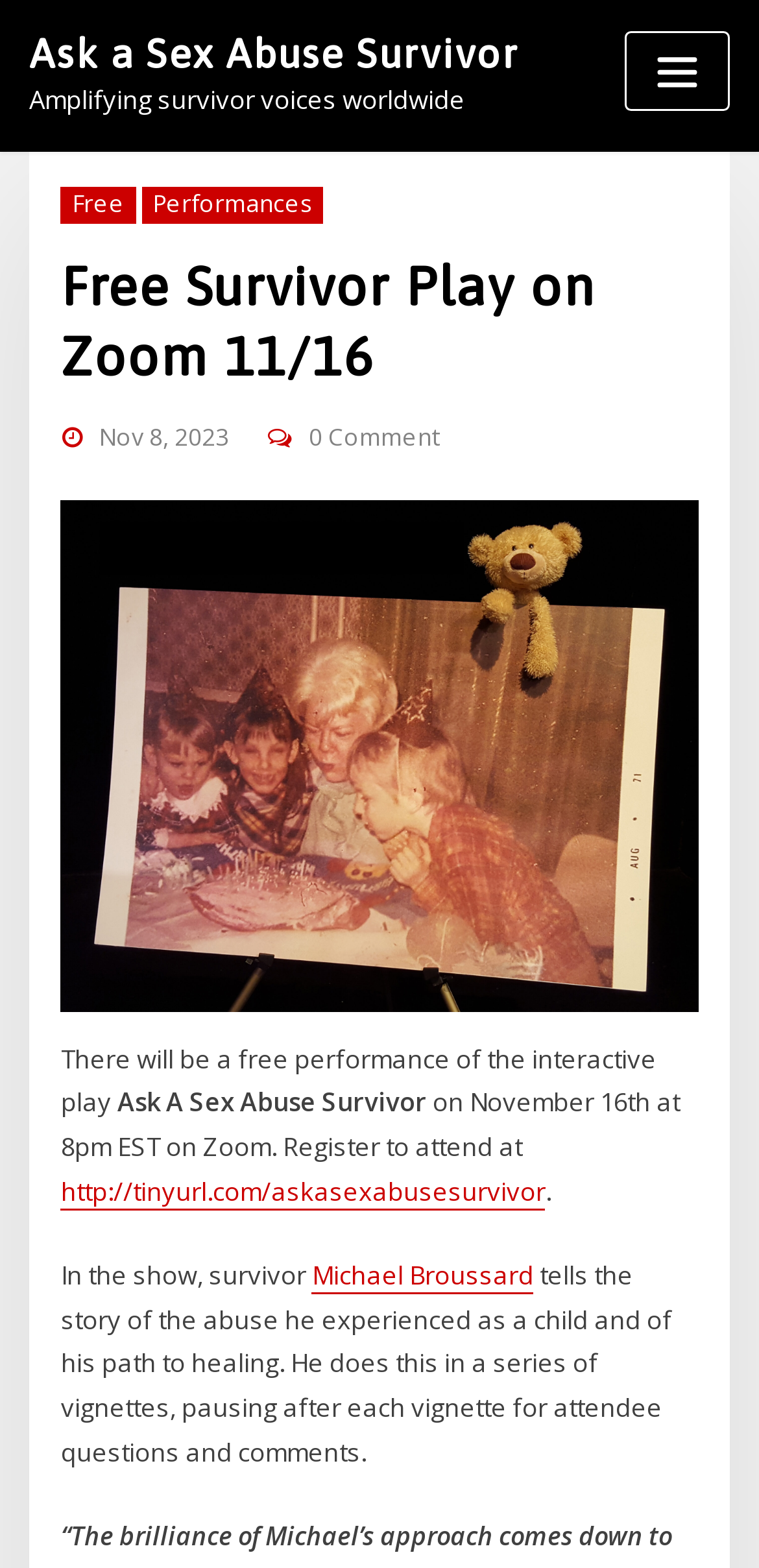Who is the playwright of the interactive play?
Refer to the image and give a detailed answer to the question.

I found the answer by reading the text 'In the show, survivor Michael Broussard tells the story of the abuse he experienced as a child and of his path to healing.' which is located at the bottom of the webpage.